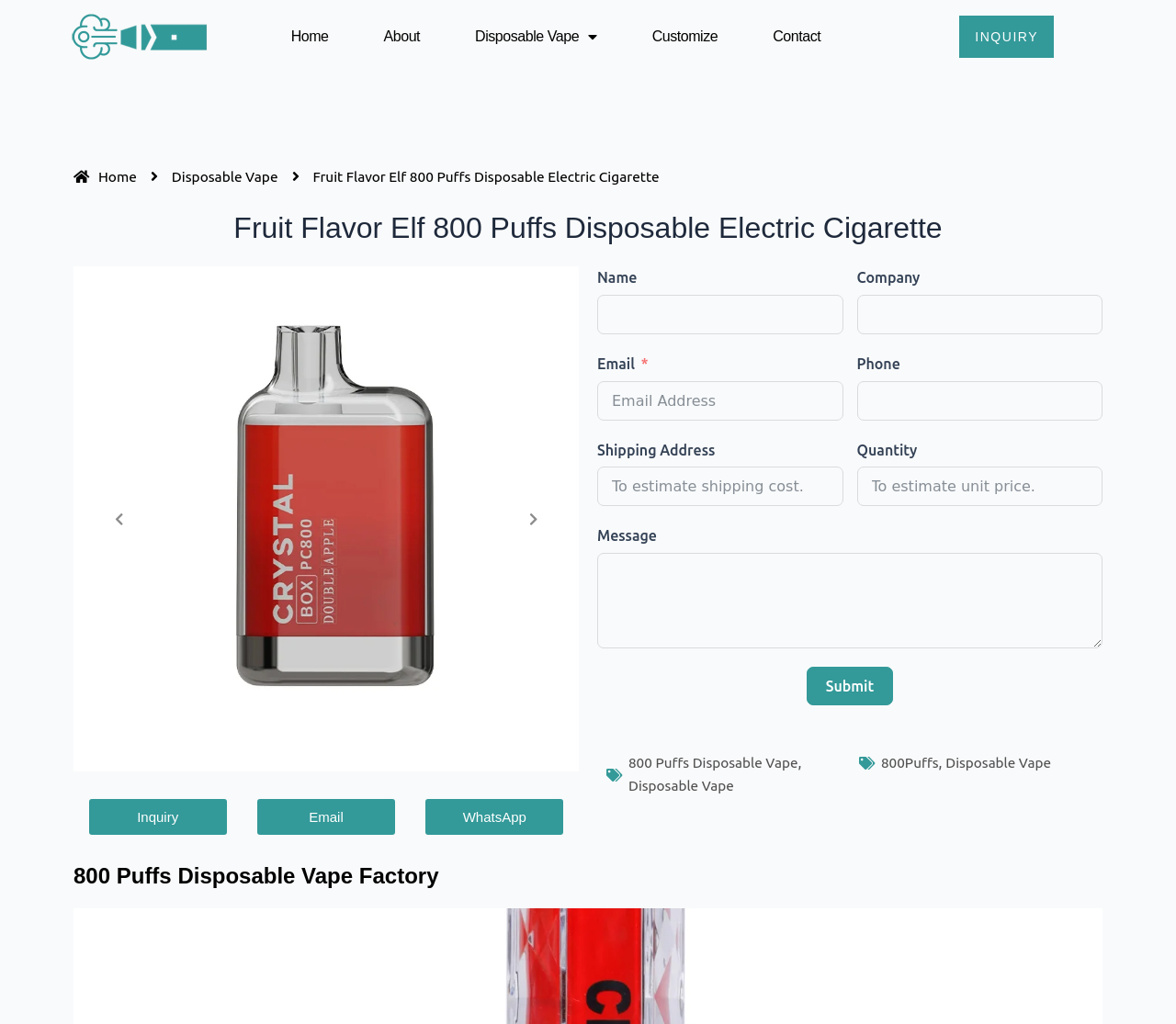Identify the coordinates of the bounding box for the element described below: "Disposable Vape". Return the coordinates as four float numbers between 0 and 1: [left, top, right, bottom].

[0.534, 0.759, 0.628, 0.775]